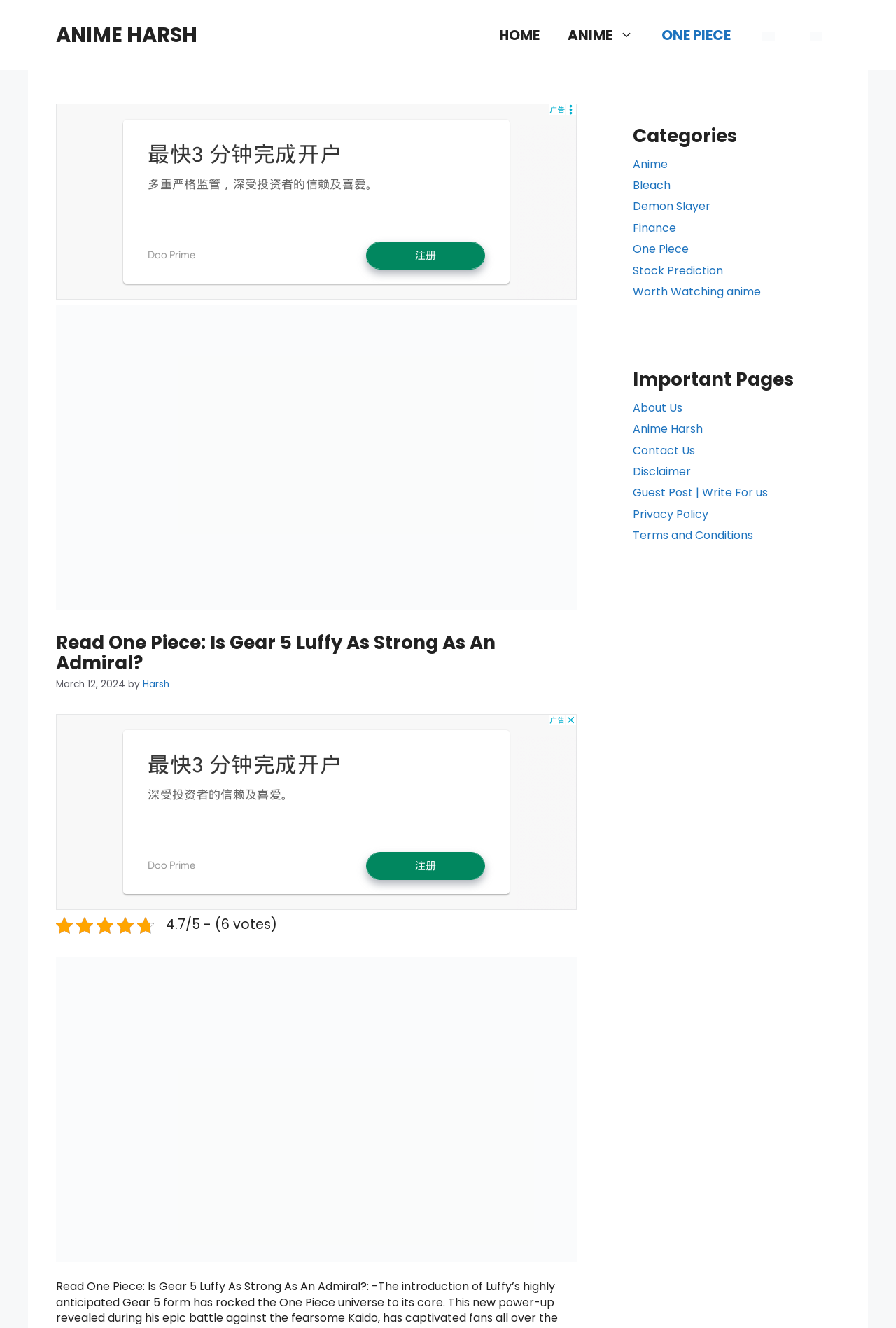Who is the author of the article?
Deliver a detailed and extensive answer to the question.

The author of the article can be found below the article title, where it says 'by Harsh'.